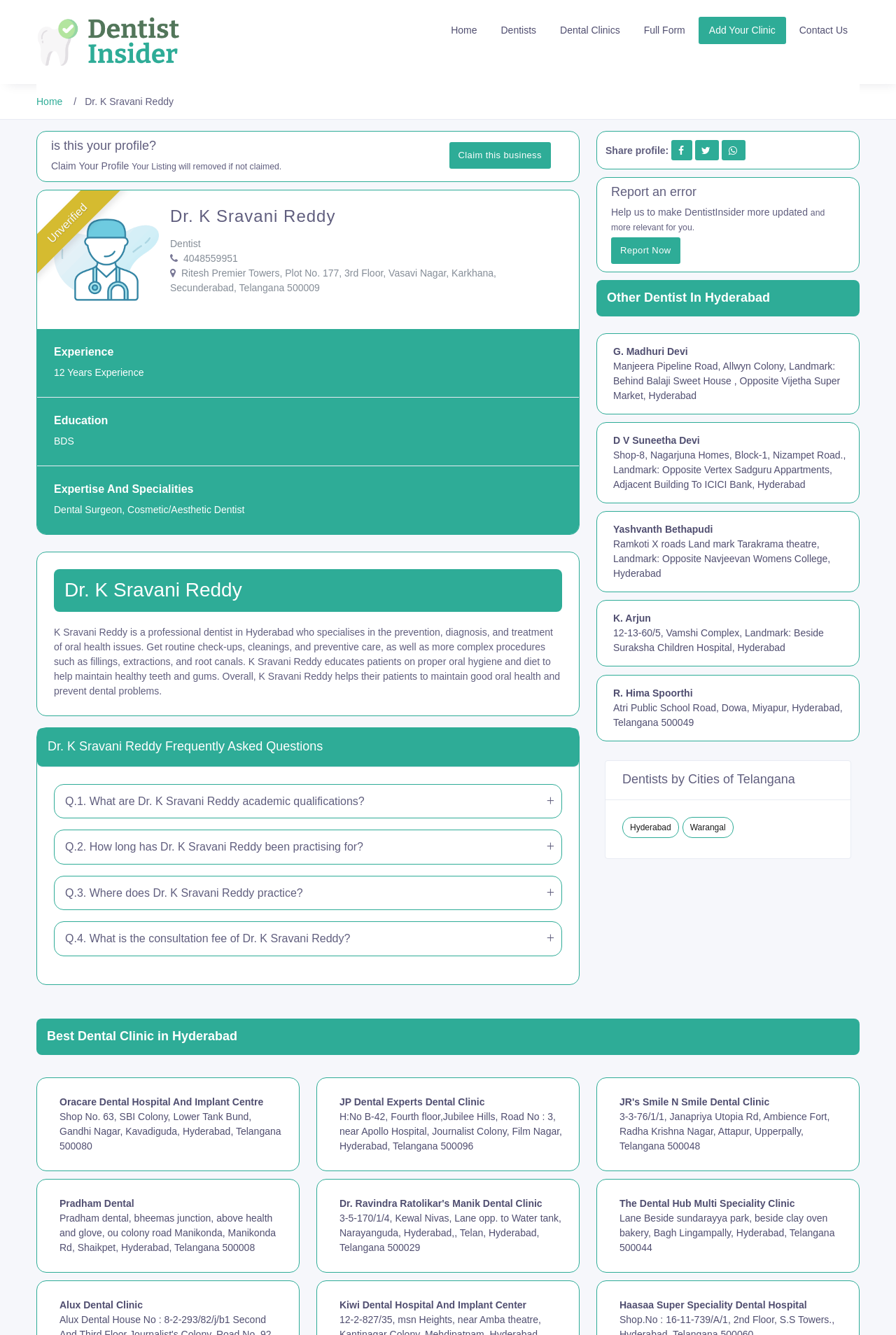Please identify the bounding box coordinates of the clickable area that will fulfill the following instruction: "Get the contact number of Dr. K Sravani Reddy". The coordinates should be in the format of four float numbers between 0 and 1, i.e., [left, top, right, bottom].

[0.202, 0.189, 0.265, 0.198]